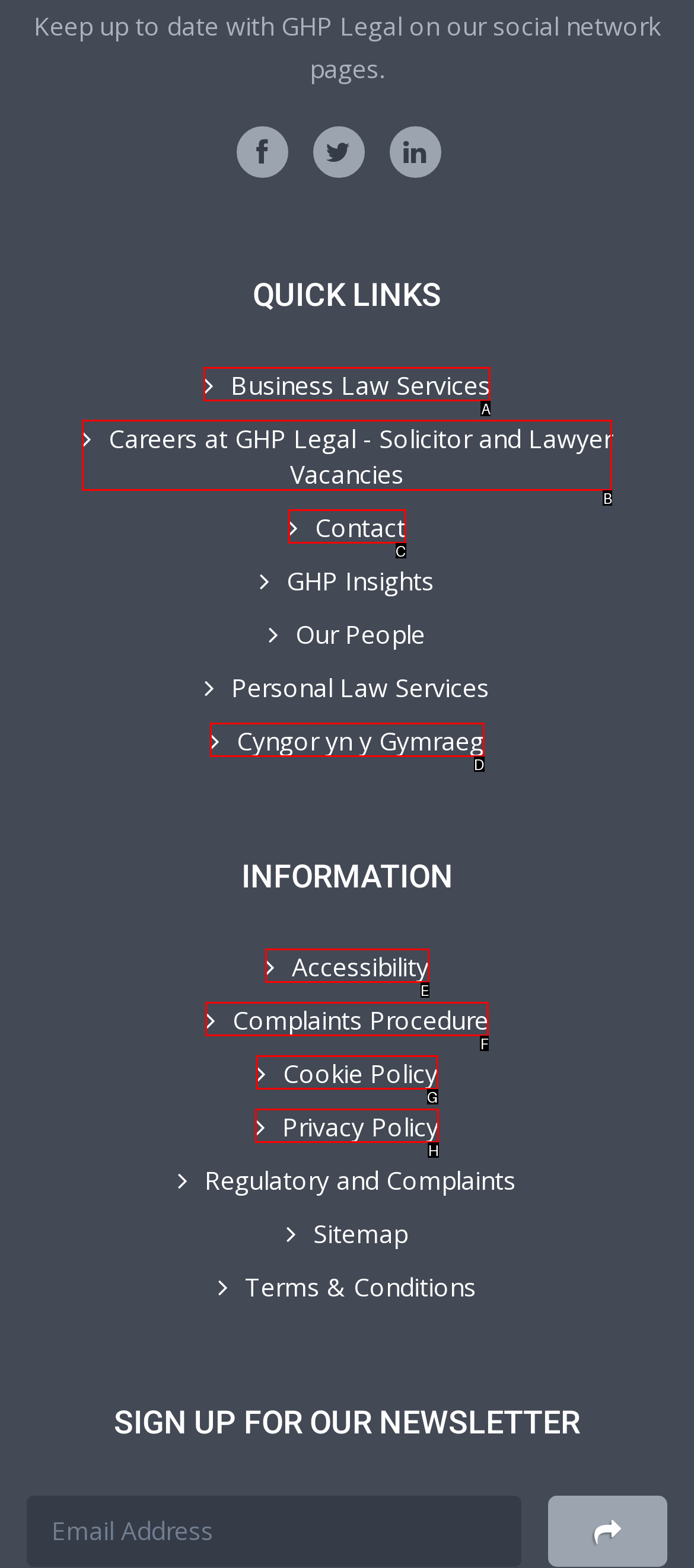Given the task: Go to Careers at GHP Legal, point out the letter of the appropriate UI element from the marked options in the screenshot.

B